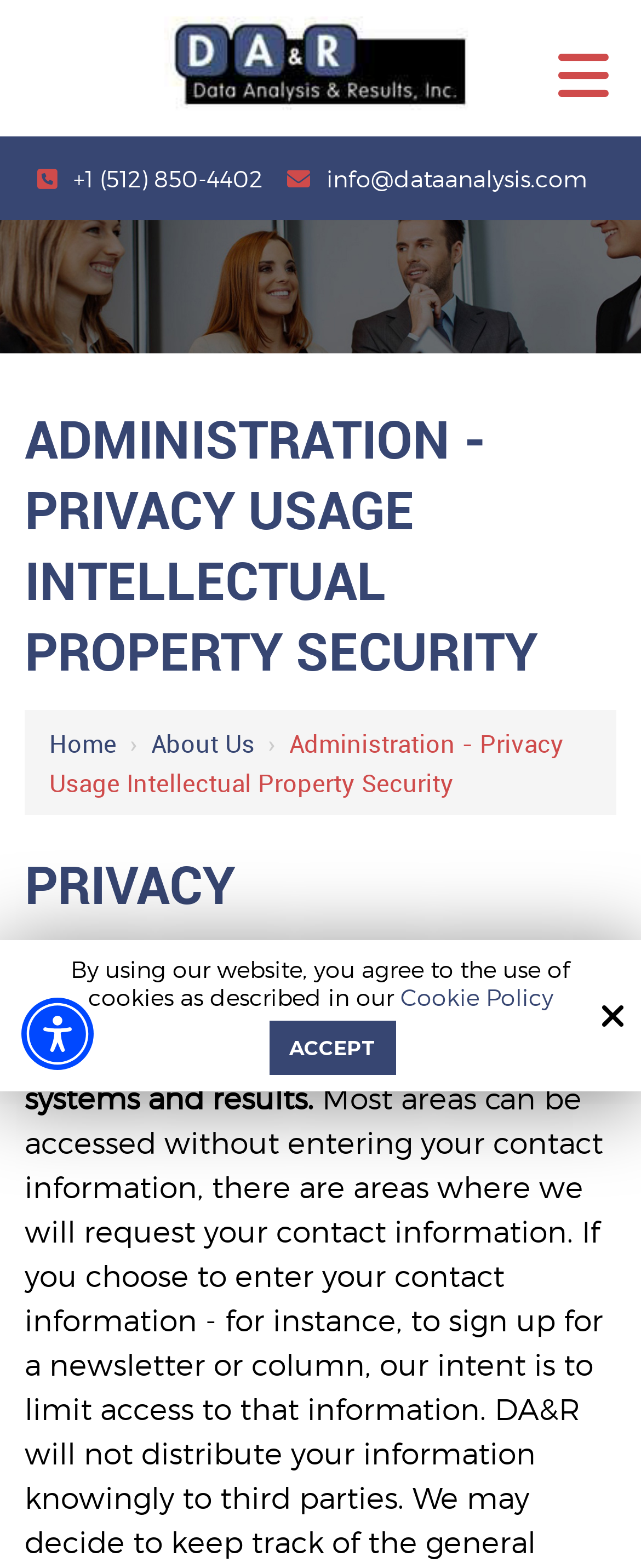Please respond to the question using a single word or phrase:
What is the phone number on the webpage?

+1 (512) 850-4402